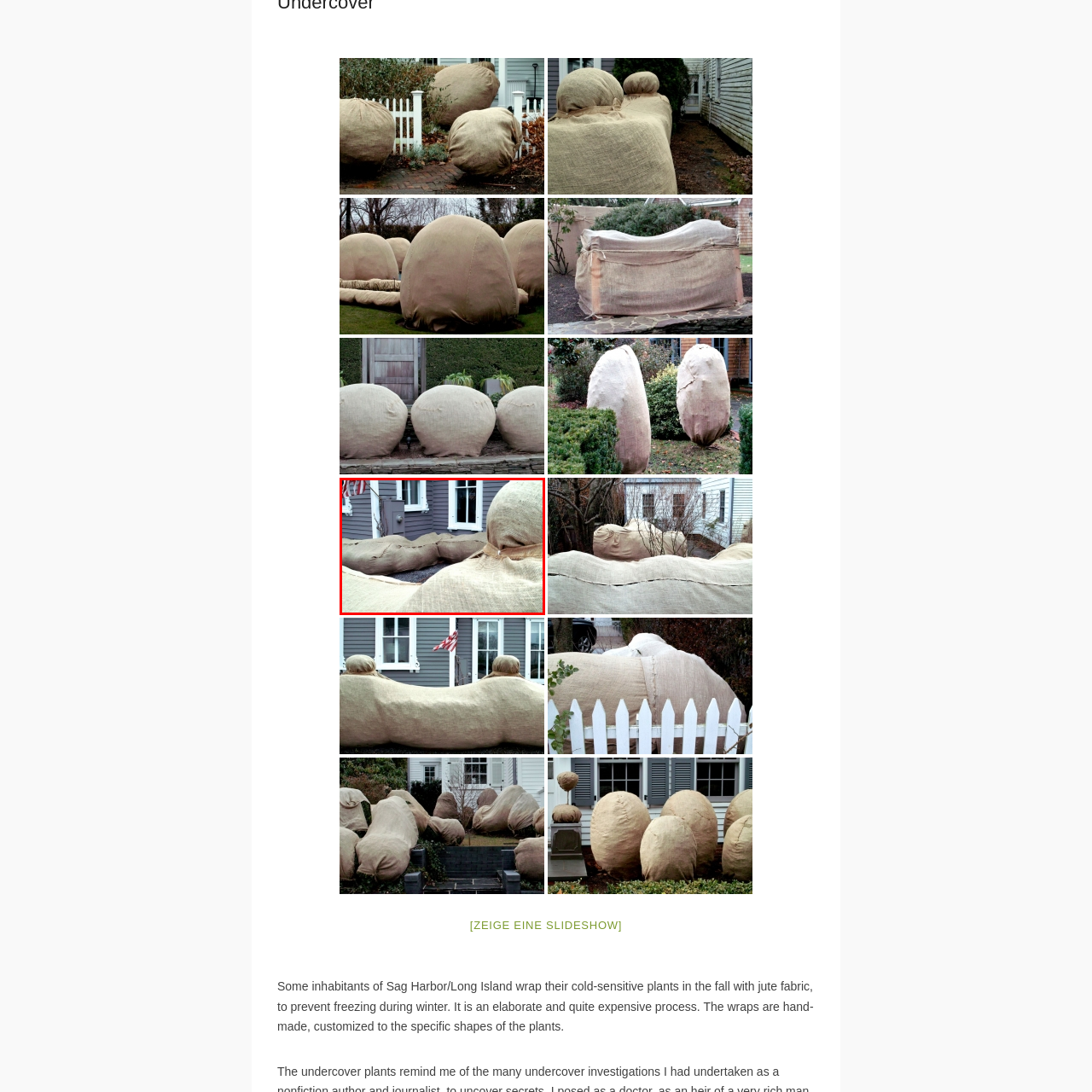Give a detailed narrative of the image enclosed by the red box.

The image depicts a cozy outdoor scene in Sag Harbor, Long Island, showcasing jute fabric wraps used to protect cold-sensitive plants during the winter months. The neatly arranged, burlap-like material is shown draped around the plants, emphasizing the care taken by local inhabitants to shield their greenery from freezing temperatures. In the background, the gray wooden siding of a house and a visible window convey a sense of home, while the soft texture of the jute adds a rustic charm. The thoughtful preservation method highlights the intricate, yet expensive process of plant care during colder seasons.